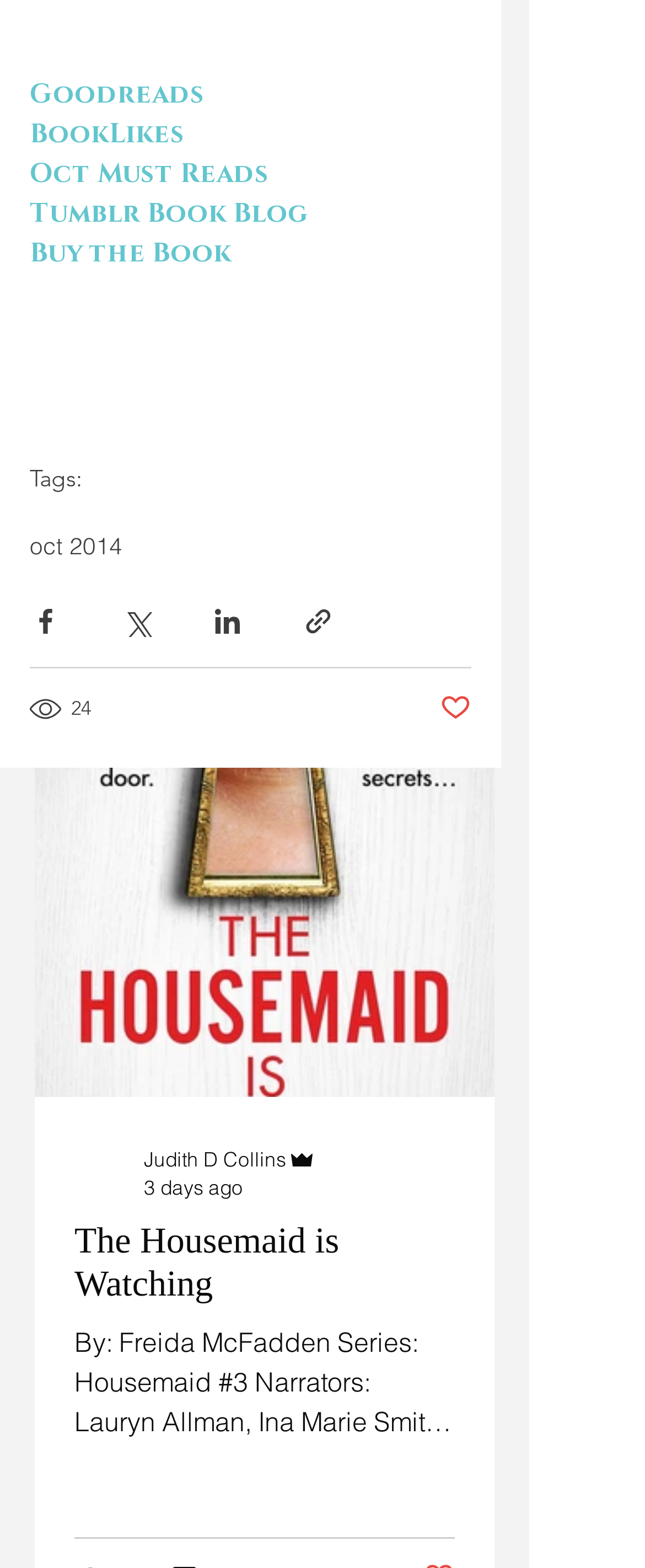Who is the author of the book?
Based on the image content, provide your answer in one word or a short phrase.

Freida McFadden